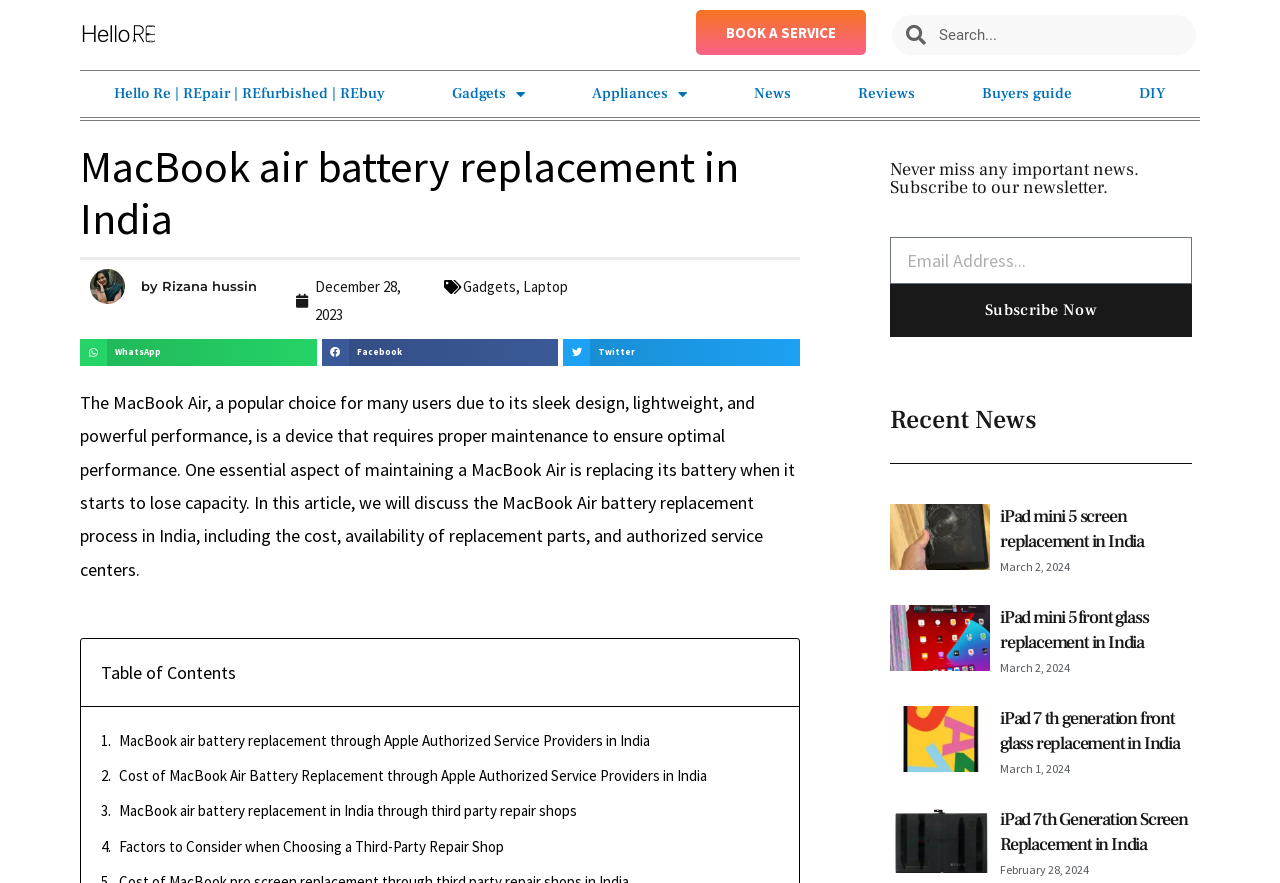From the webpage screenshot, predict the bounding box coordinates (top-left x, top-left y, bottom-right x, bottom-right y) for the UI element described here: Subscribe Now

[0.695, 0.322, 0.931, 0.381]